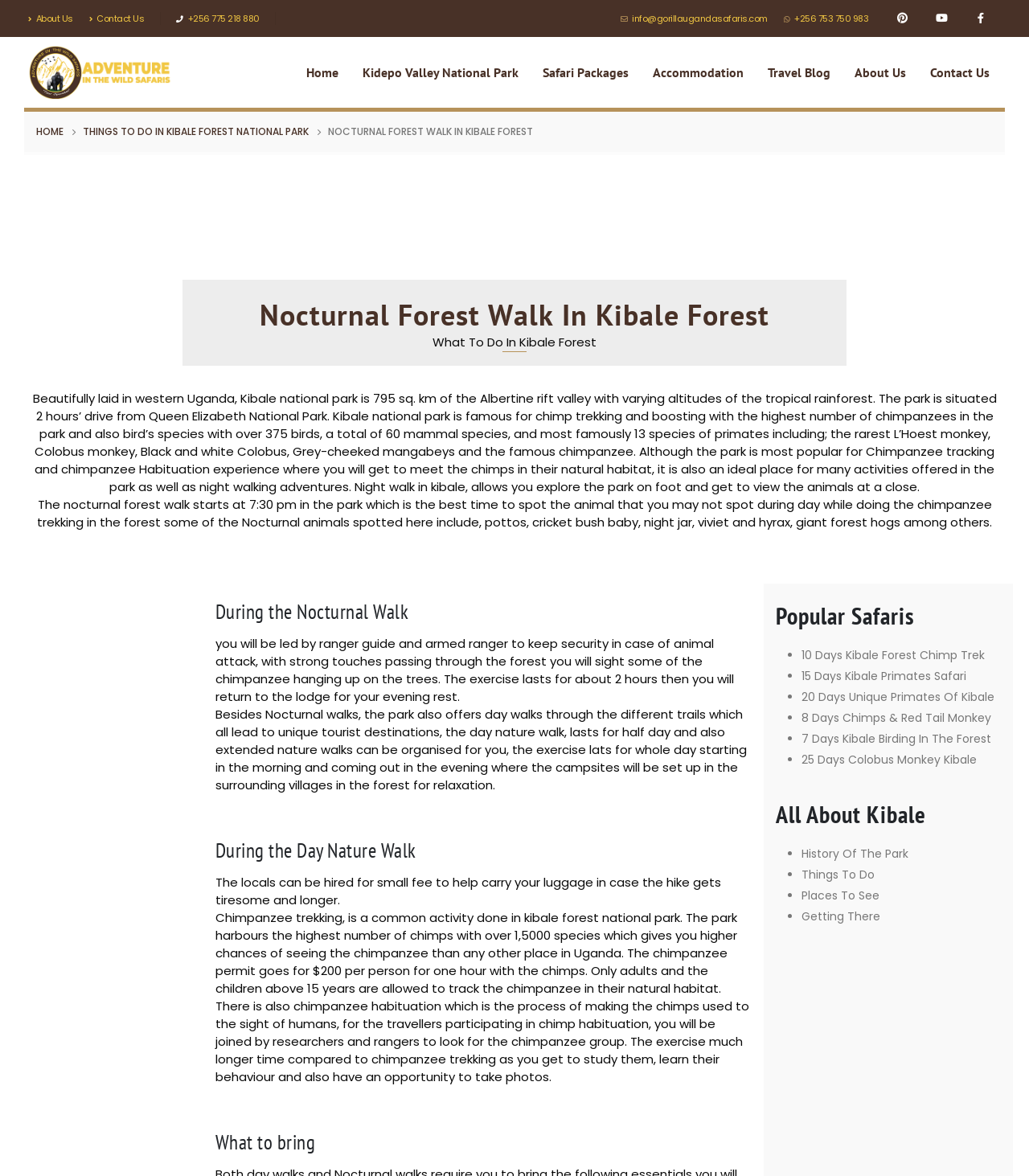What is the name of the national park?
Based on the image, give a one-word or short phrase answer.

Kibale Forest